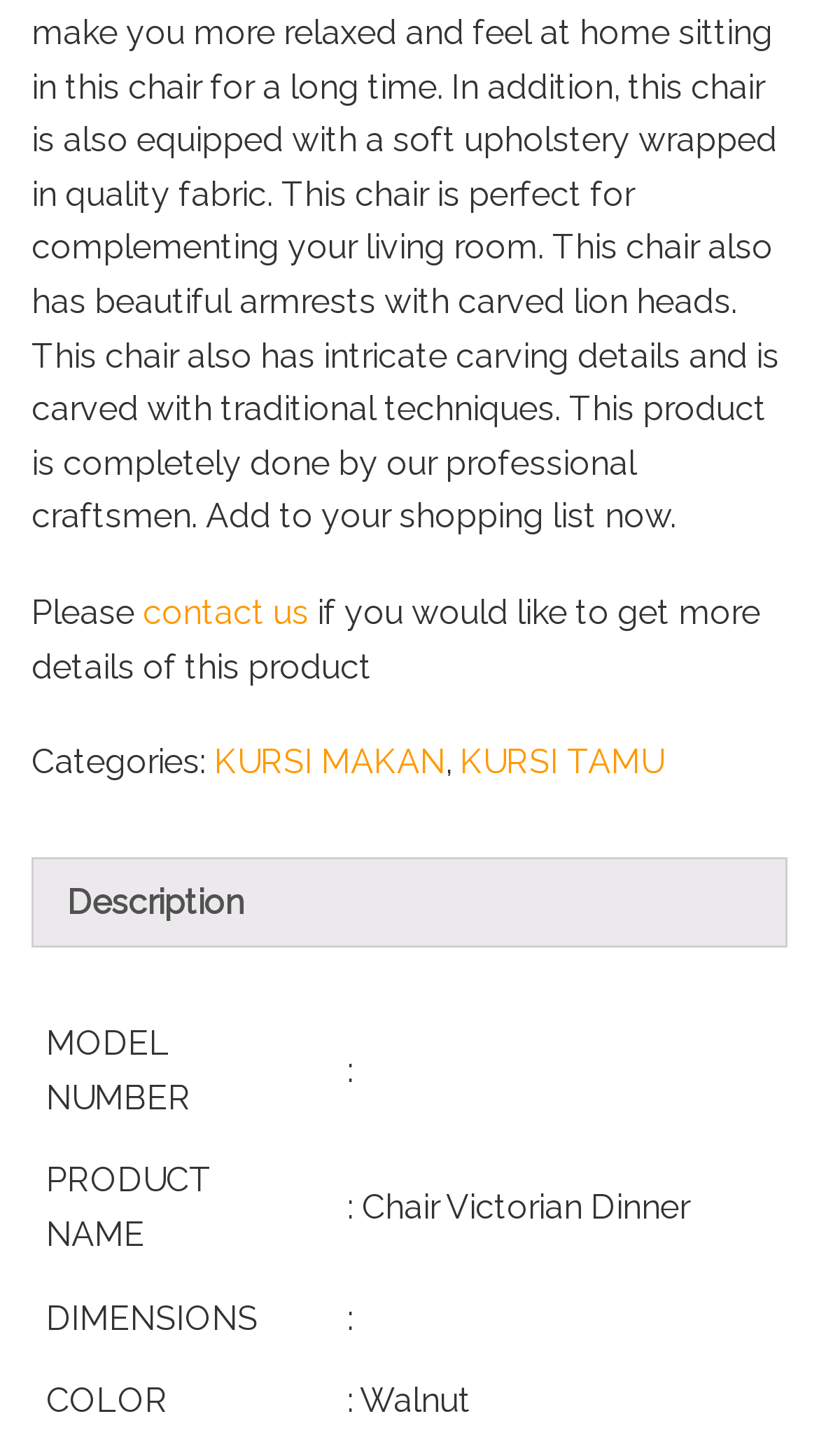What is the color of the chair?
Utilize the information in the image to give a detailed answer to the question.

The color of the chair can be found in the description tab, in the table row with the label 'COLOR', which is 'Walnut'.